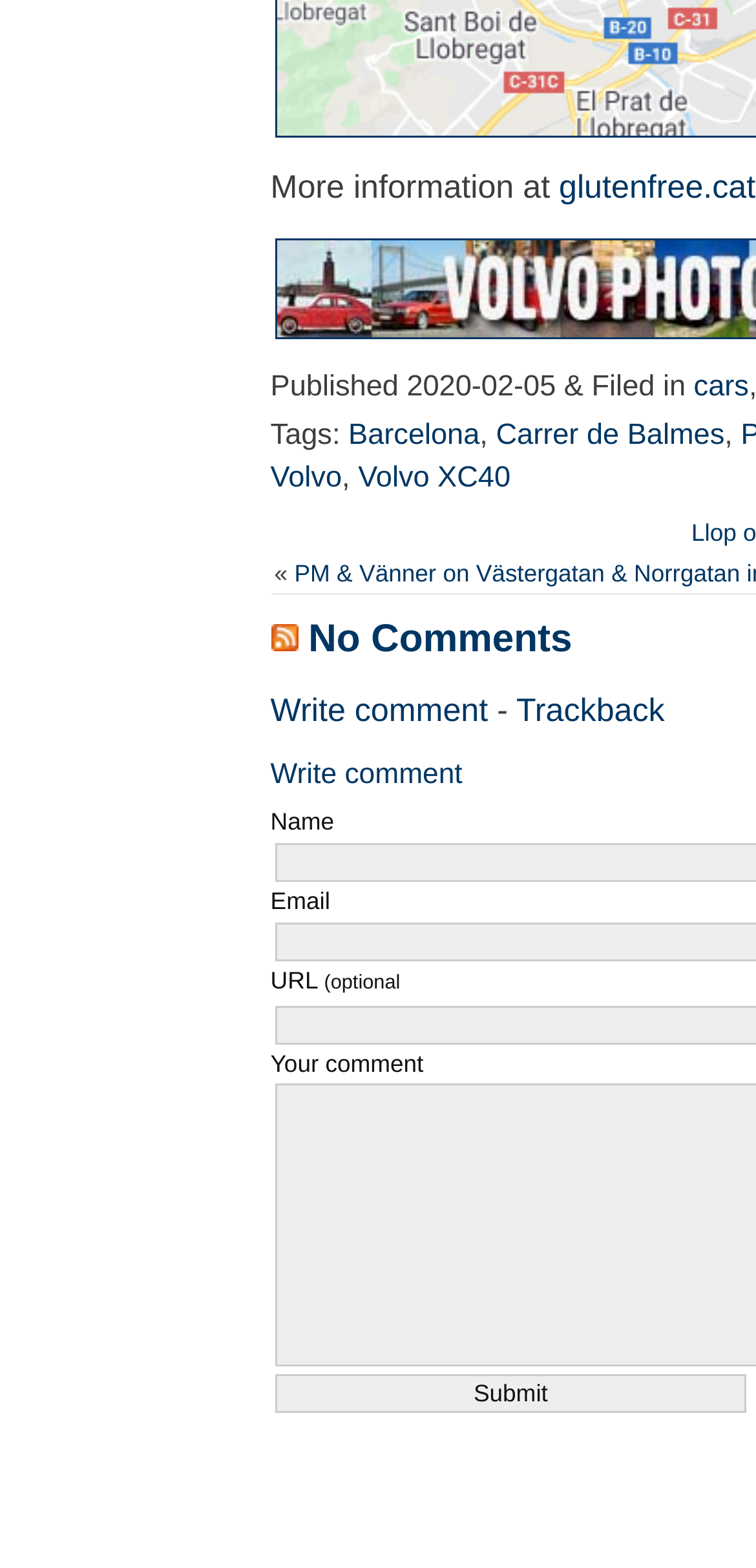Extract the bounding box coordinates of the UI element described by: "cars". The coordinates should include four float numbers ranging from 0 to 1, e.g., [left, top, right, bottom].

[0.918, 0.237, 0.991, 0.258]